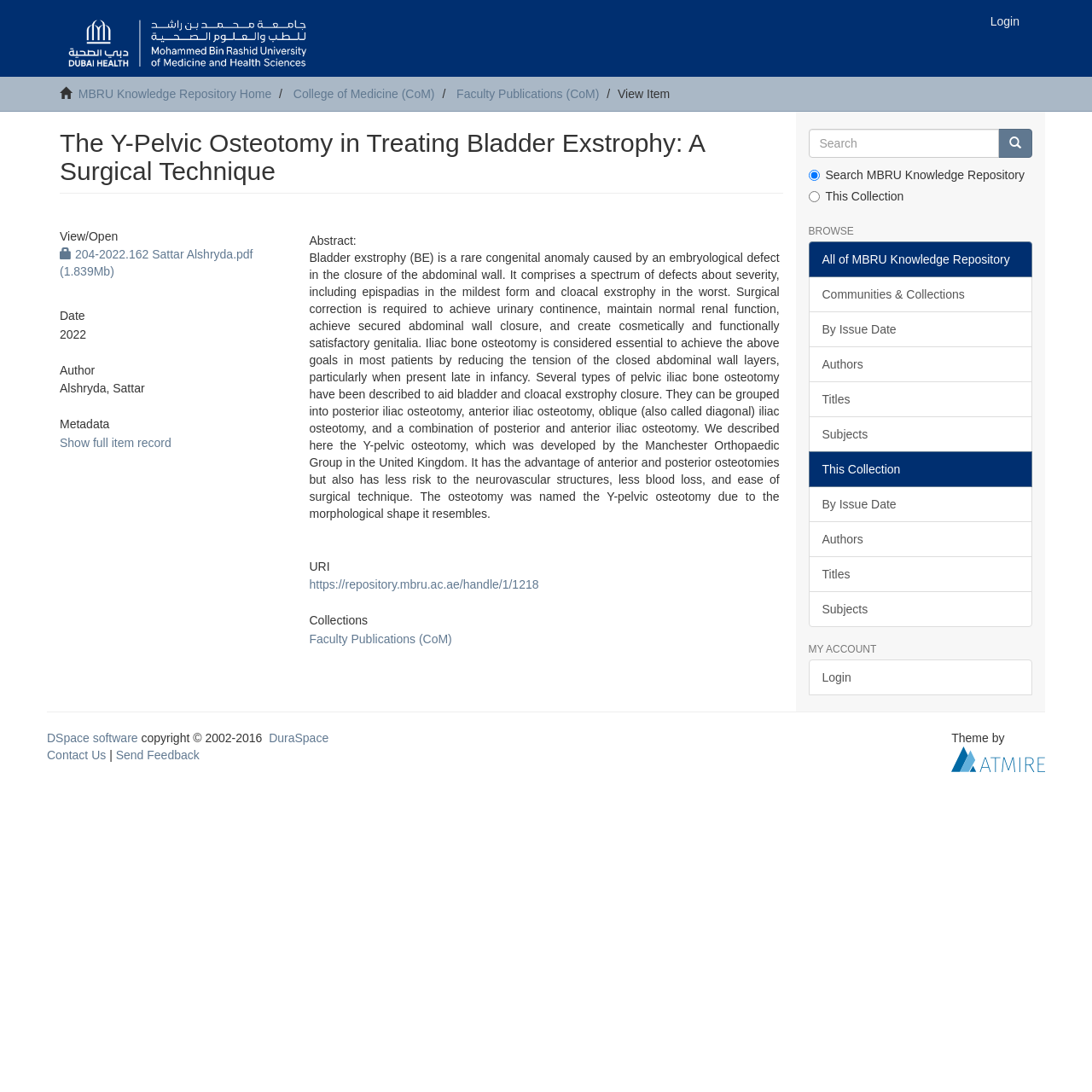Could you specify the bounding box coordinates for the clickable section to complete the following instruction: "Click the 'Go' button"?

[0.914, 0.118, 0.945, 0.145]